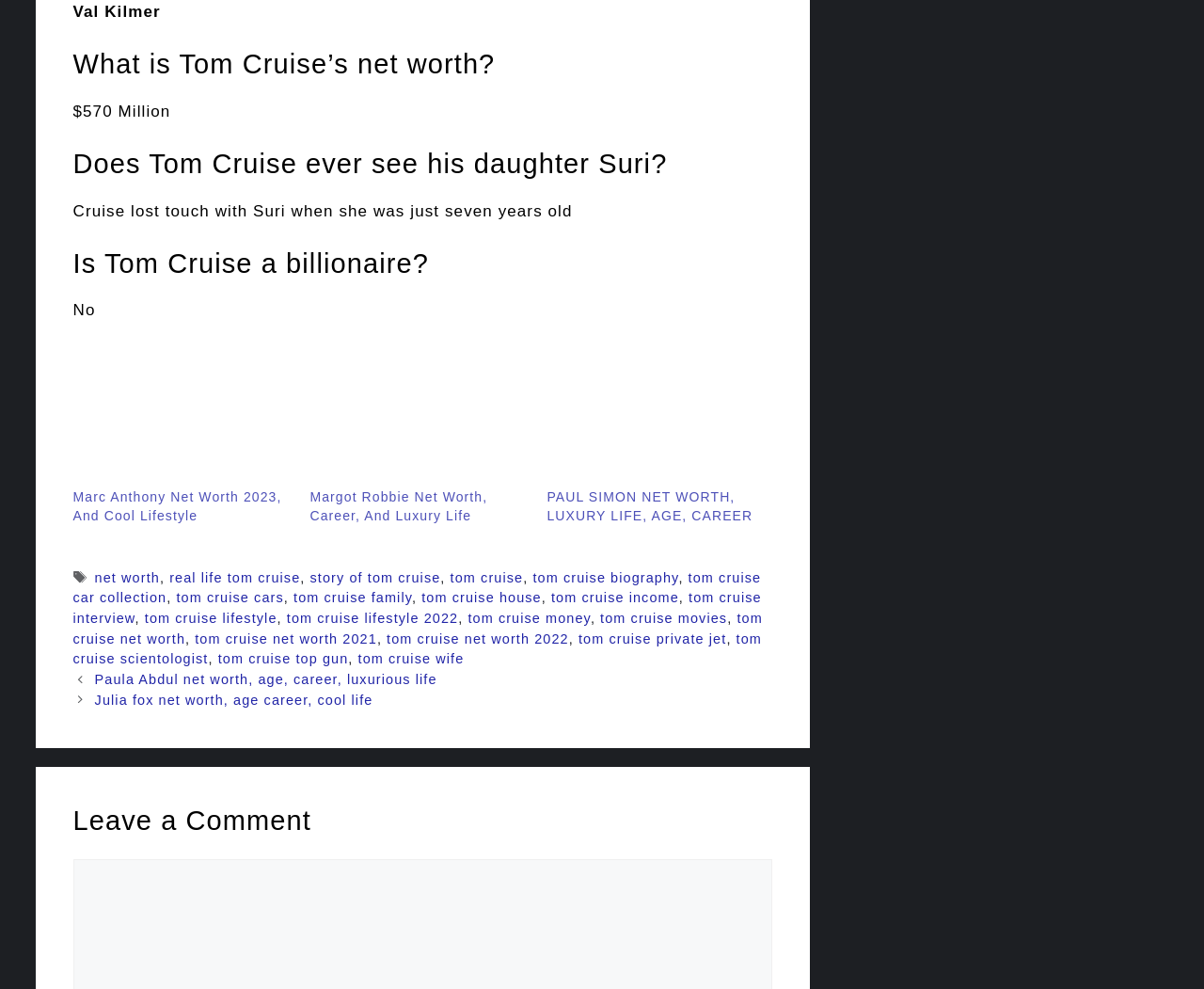Please provide a comprehensive answer to the question below using the information from the image: What is the topic of the webpage?

The answer can be inferred from the multiple occurrences of 'Tom Cruise' in the text content of various elements, including headings, links, and StaticText elements, which suggests that the webpage is primarily about Tom Cruise.